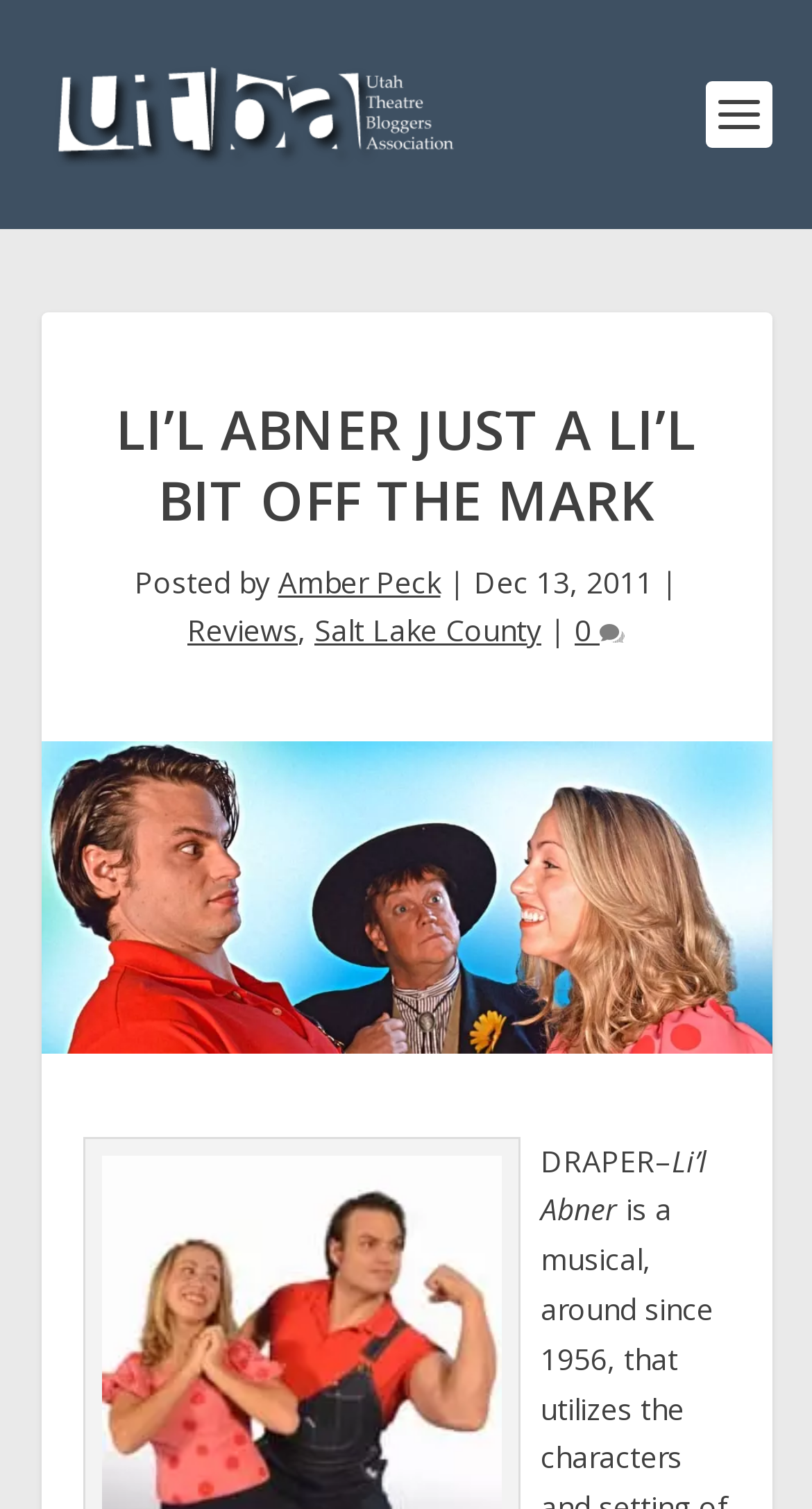What is the category of the article?
Please provide a full and detailed response to the question.

I found the category of the article by looking at the link 'Reviews' which is located near the text 'Salt Lake County' and seems to be a category or tag for the article.